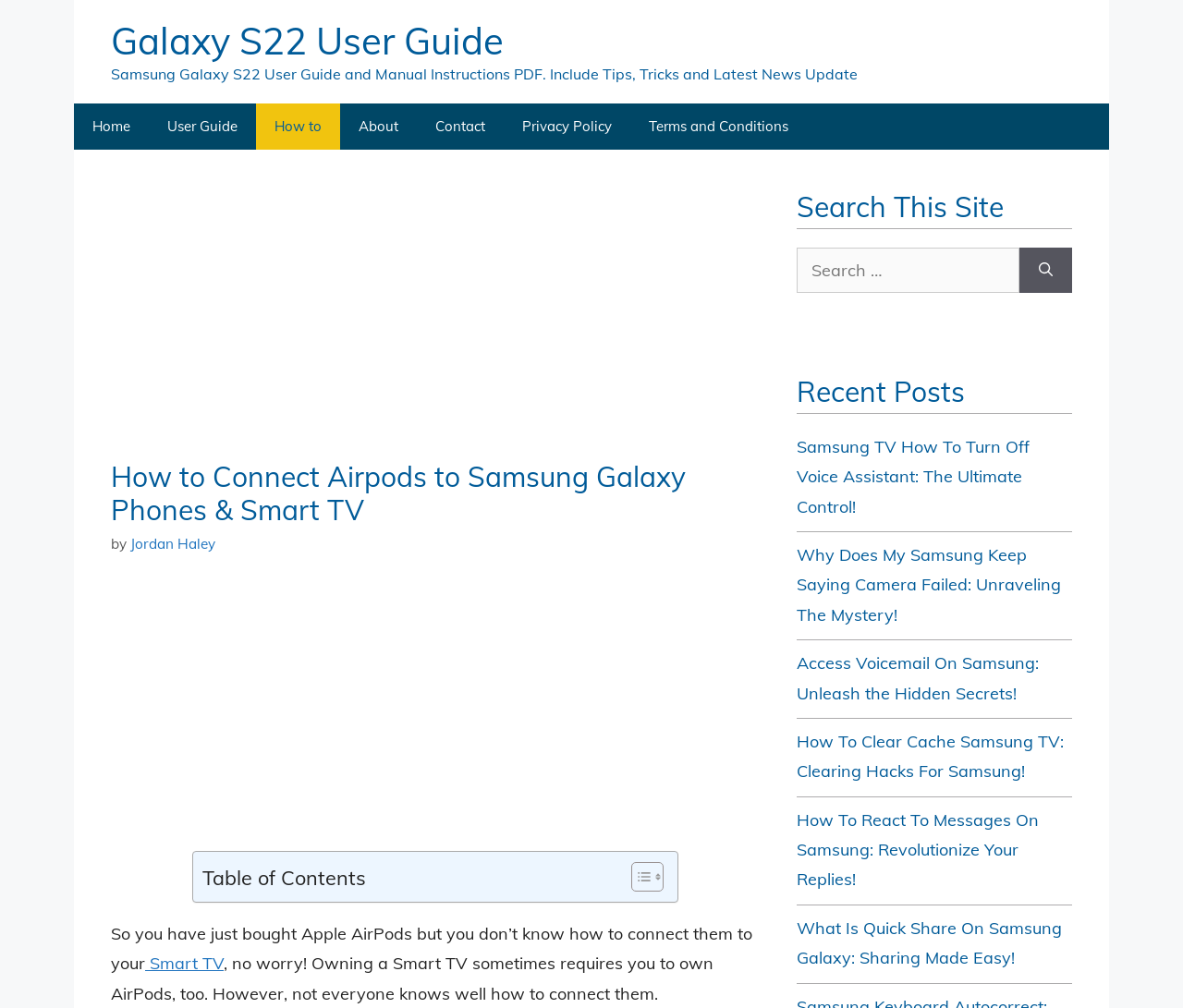Please identify the coordinates of the bounding box that should be clicked to fulfill this instruction: "Click the 'About' link".

[0.288, 0.103, 0.352, 0.148]